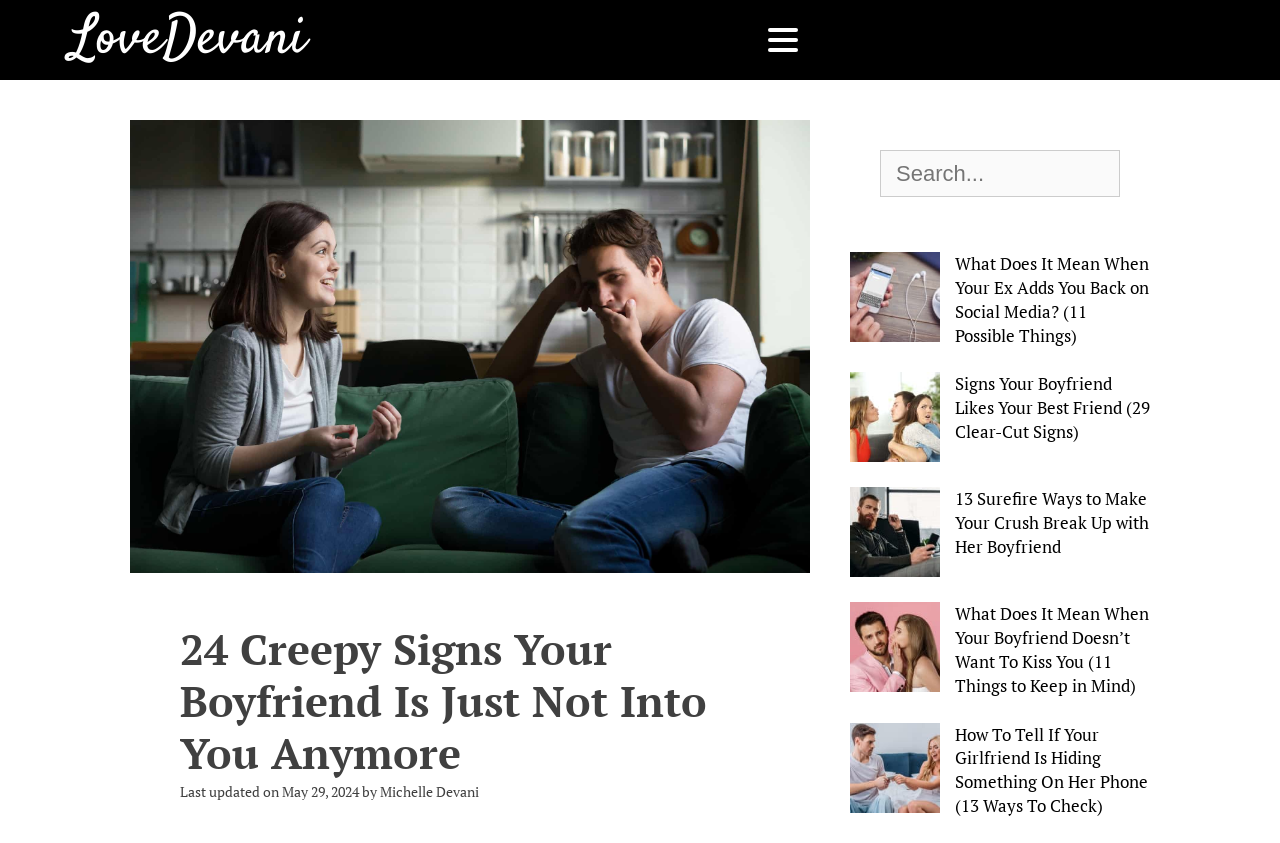Reply to the question with a single word or phrase:
What is the date of the last update?

May 29, 2024